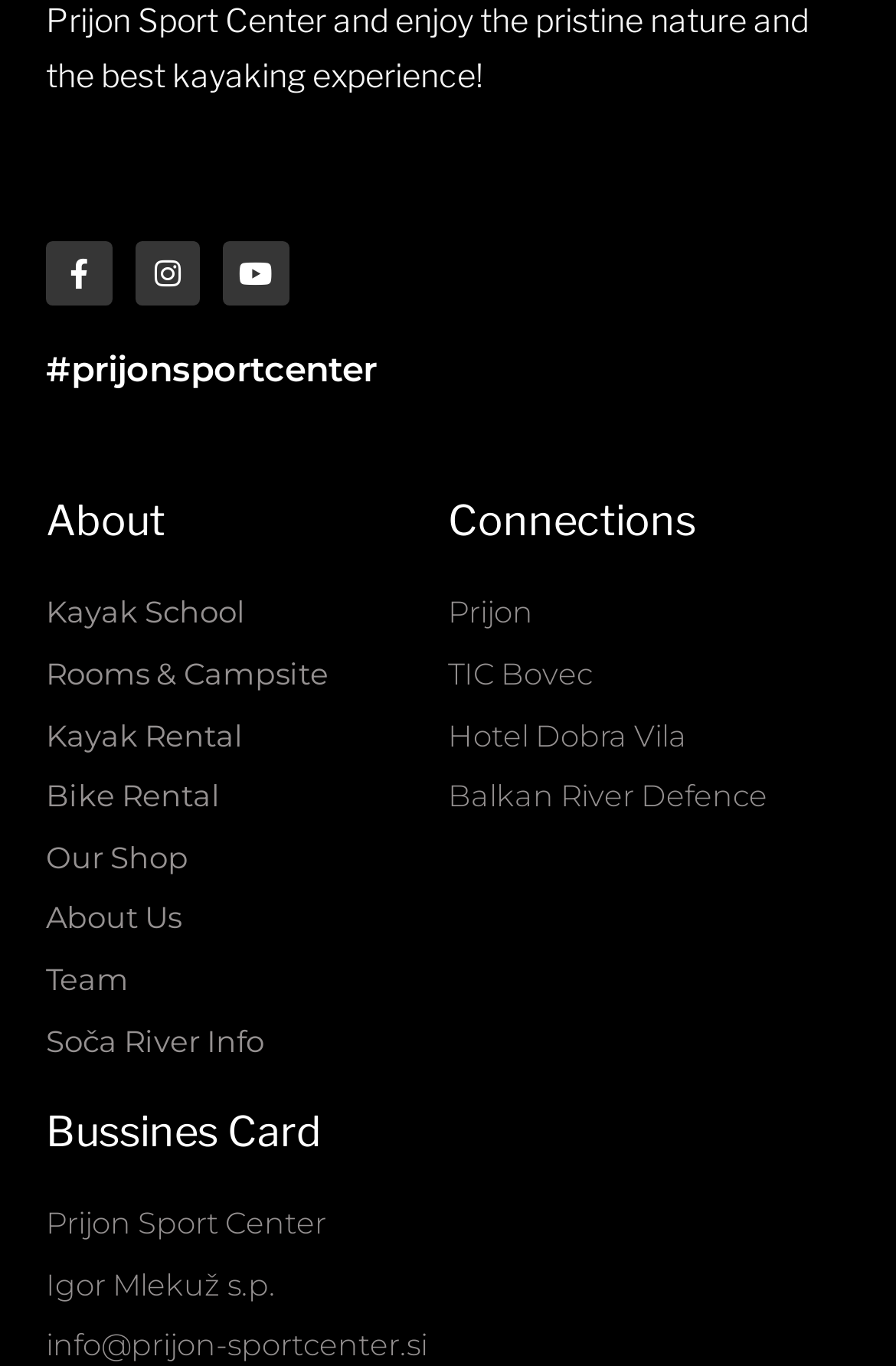How many links are available under 'About' section?
Give a detailed response to the question by analyzing the screenshot.

The 'About' section has seven links, namely 'Kayak School', 'Rooms & Campsite', 'Kayak Rental', 'Bike Rental', 'Our Shop', 'About Us', and 'Team'.